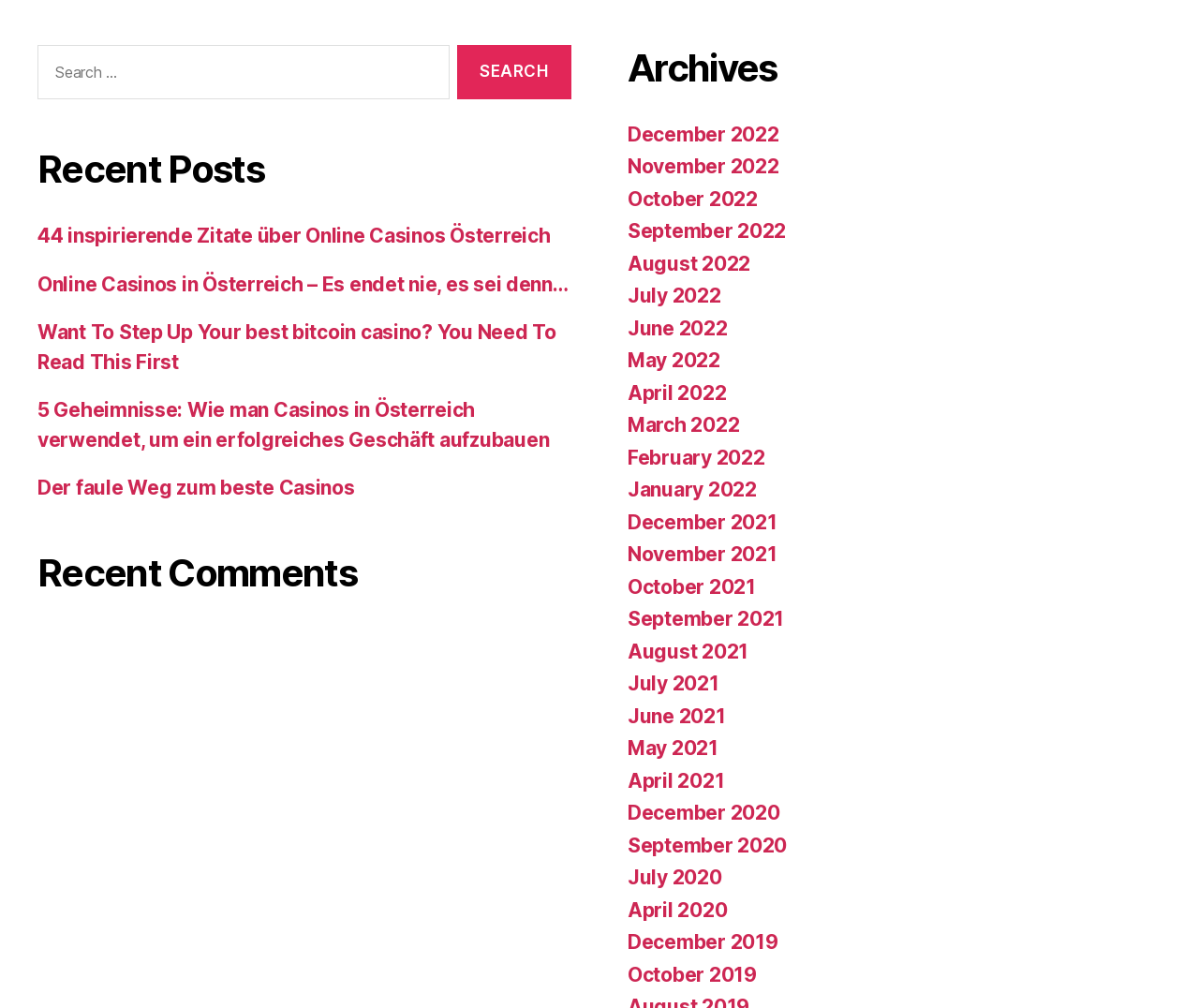Can you pinpoint the bounding box coordinates for the clickable element required for this instruction: "View recent post about online casinos in Österreich"? The coordinates should be four float numbers between 0 and 1, i.e., [left, top, right, bottom].

[0.031, 0.222, 0.459, 0.246]